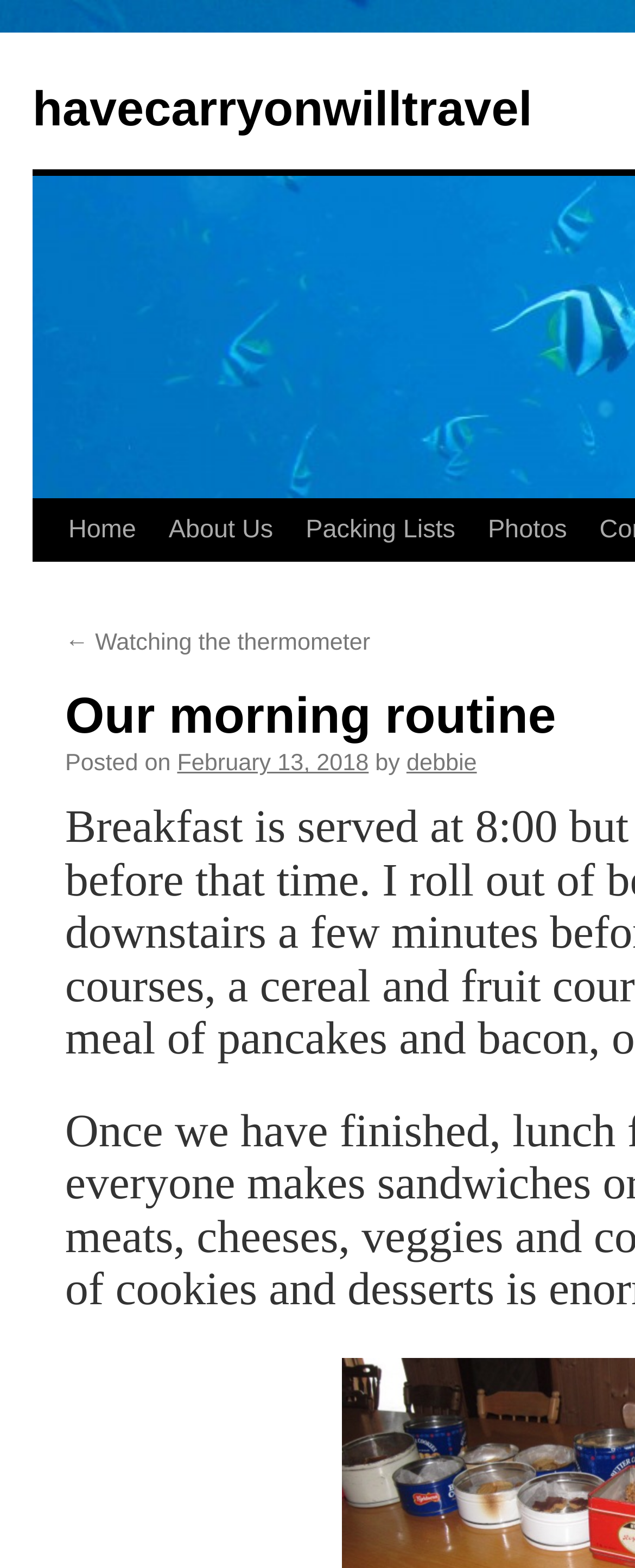How many navigation links are there?
Kindly offer a comprehensive and detailed response to the question.

I counted the number of links in the navigation menu, which are 'Home', 'About Us', 'Packing Lists', 'Photos', and 'Skip to content'.